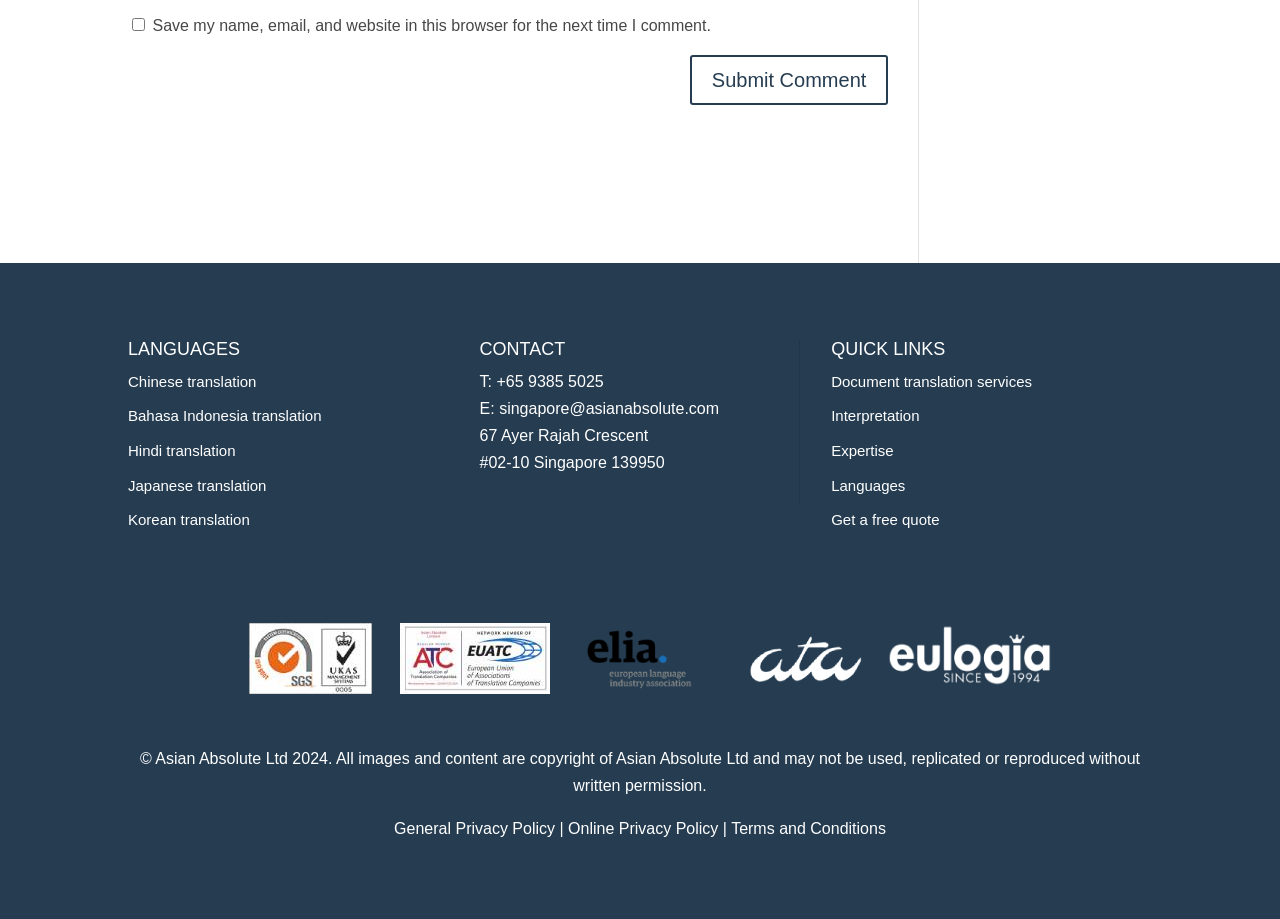Find the bounding box coordinates of the element to click in order to complete this instruction: "Get a free quote". The bounding box coordinates must be four float numbers between 0 and 1, denoted as [left, top, right, bottom].

[0.649, 0.556, 0.734, 0.575]